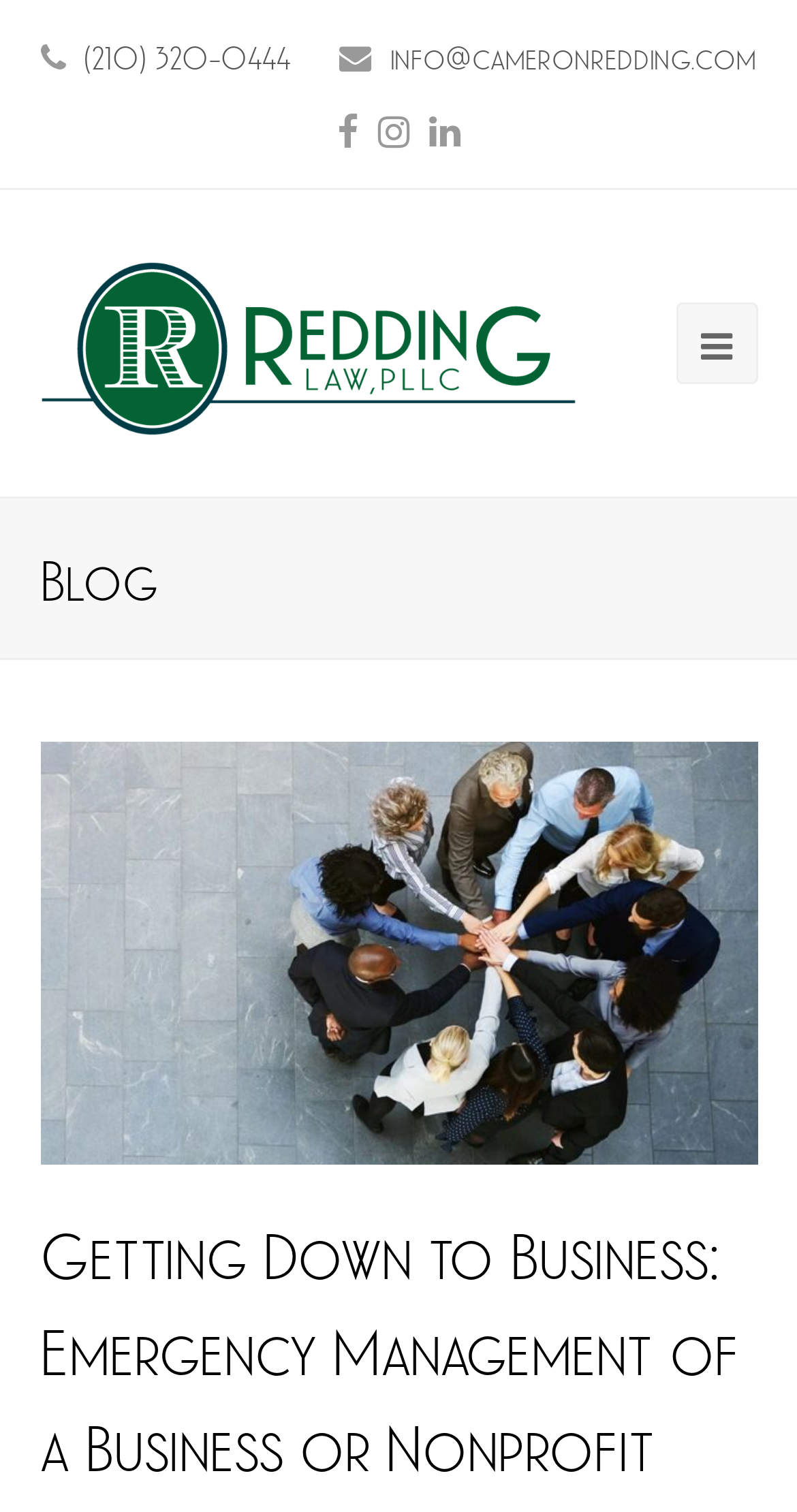Describe the webpage in detail, including text, images, and layout.

The webpage appears to be a blog post or article from Redding Law, PLLC, focusing on emergency management for businesses and nonprofits. At the top left of the page, there is a phone number "(210) 320-0444" and an email address "info@cameronredding.com" for contact information. Next to these, there are social media links to Facebook, Instagram, and LinkedIn.

Below the contact information, there is a table layout with a link to "Redding Law, PLLC" accompanied by an image of the law firm's logo. On the right side of the page, there is a link to "Open Mobile Menu".

The main content of the page is divided into sections. The first section has a header with the text "Blog". Below this, there is a large image related to the topic "Getting Down To Business: Emergency Management Of A Business Or Nonprofit". This image takes up most of the page's width.

The main article title "Getting Down to Business: Emergency Management of a Business or Nonprofit" is displayed prominently at the bottom of the page, serving as a heading for the article. The meta description suggests that the article will discuss significant decisions businesses and nonprofits need to make during a crisis or emergency.